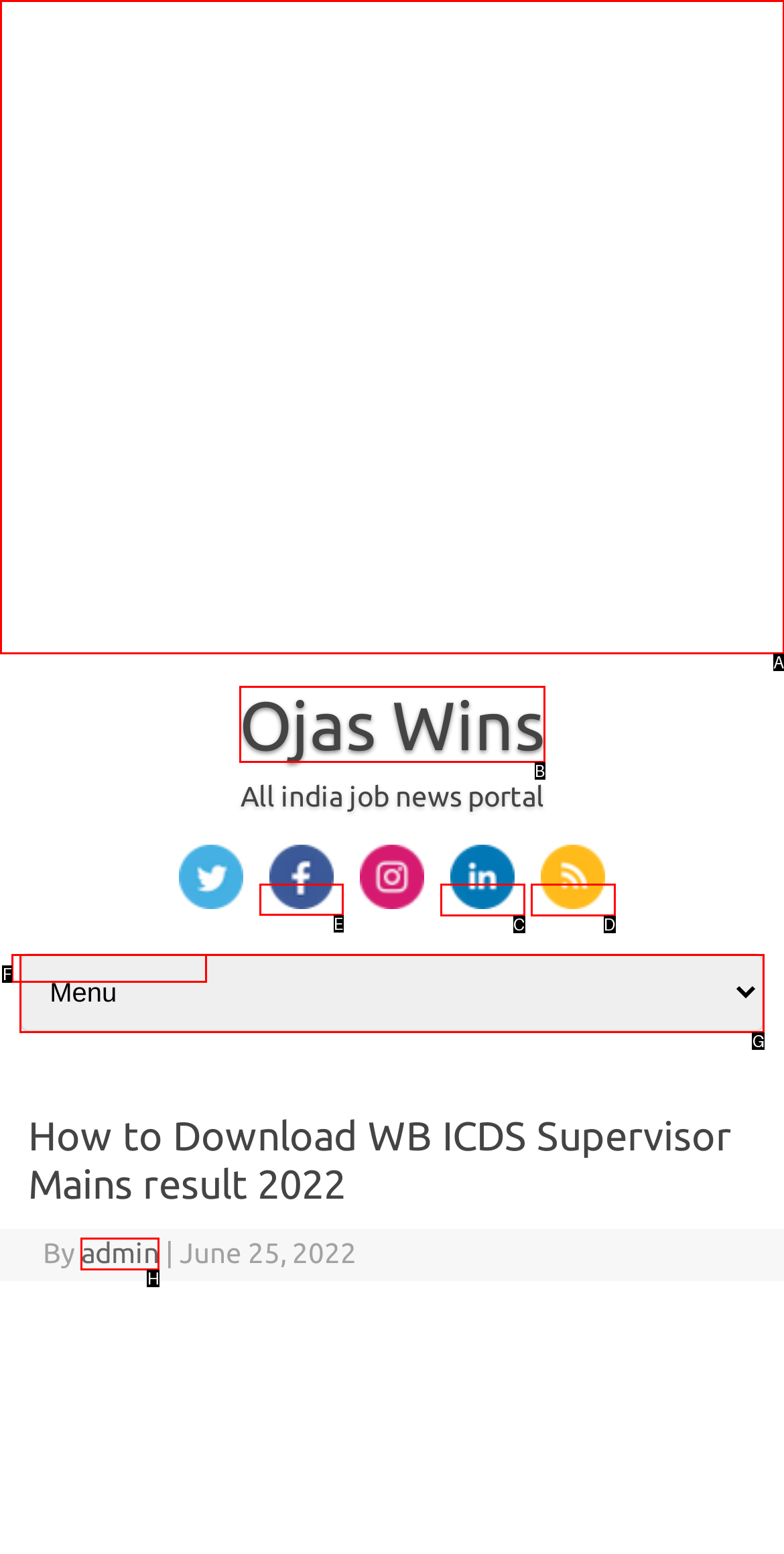Determine the letter of the element you should click to carry out the task: Follow us on Facebook
Answer with the letter from the given choices.

E